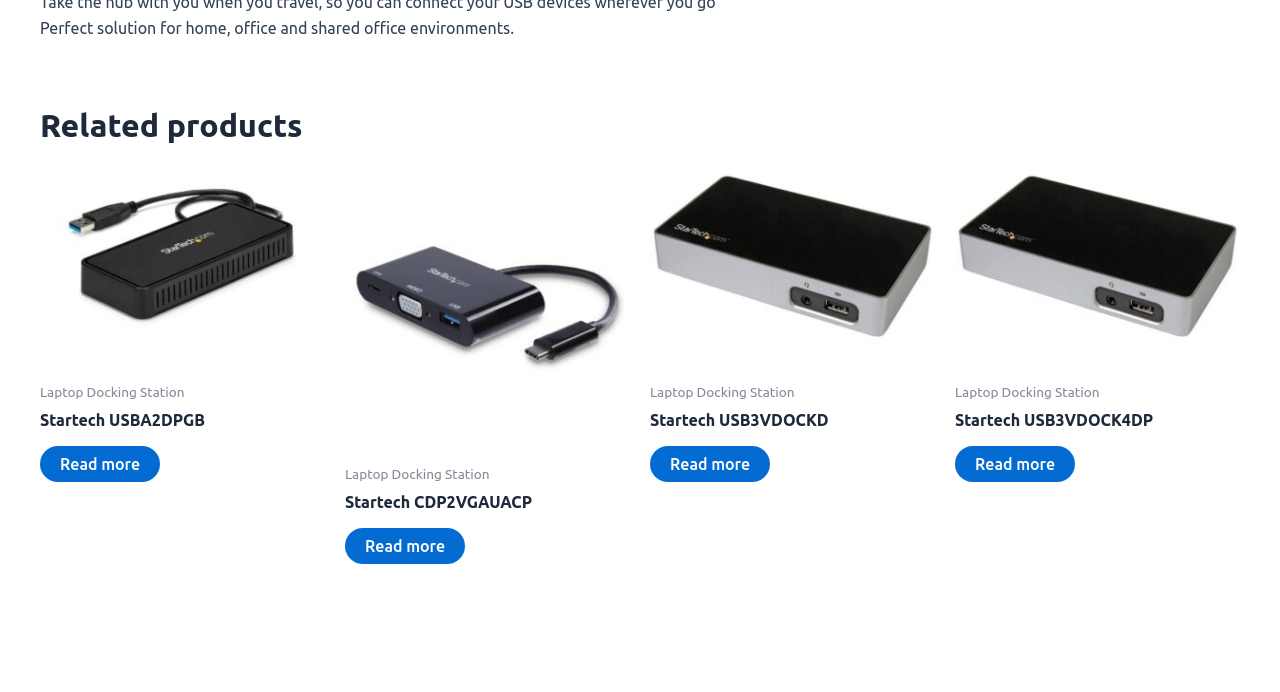Find the bounding box coordinates of the element to click in order to complete this instruction: "Enter your email address". The bounding box coordinates must be four float numbers between 0 and 1, denoted as [left, top, right, bottom].

None